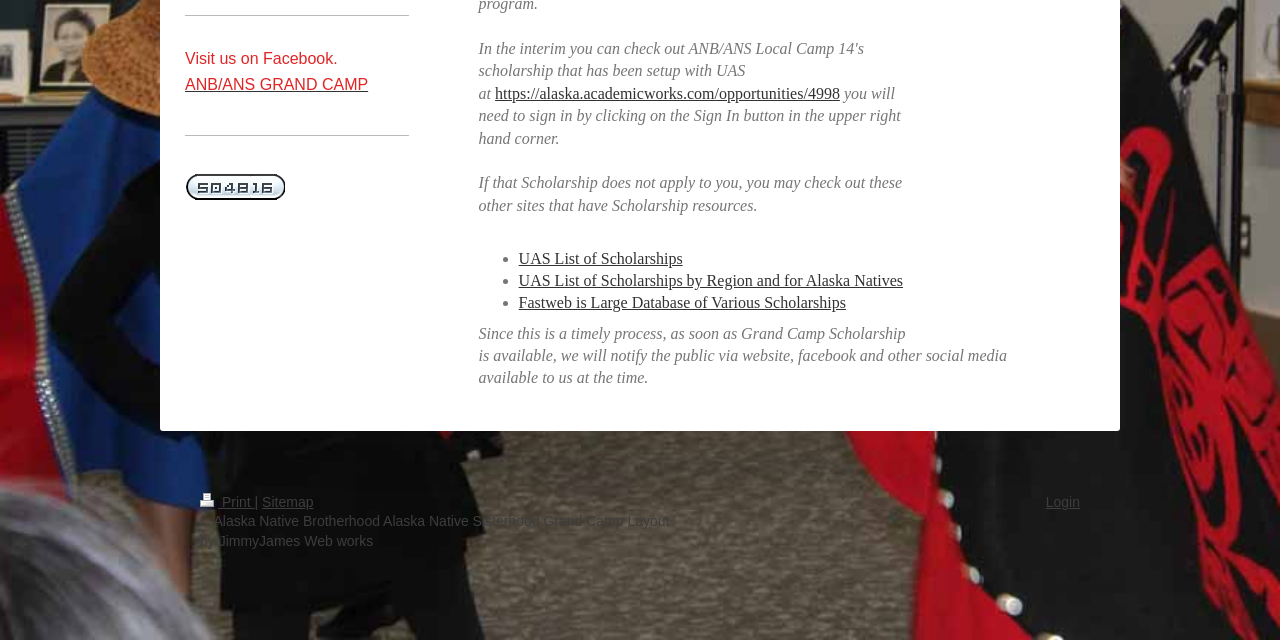Find the coordinates for the bounding box of the element with this description: "ANB/ANS GRAND CAMP".

[0.145, 0.119, 0.288, 0.145]